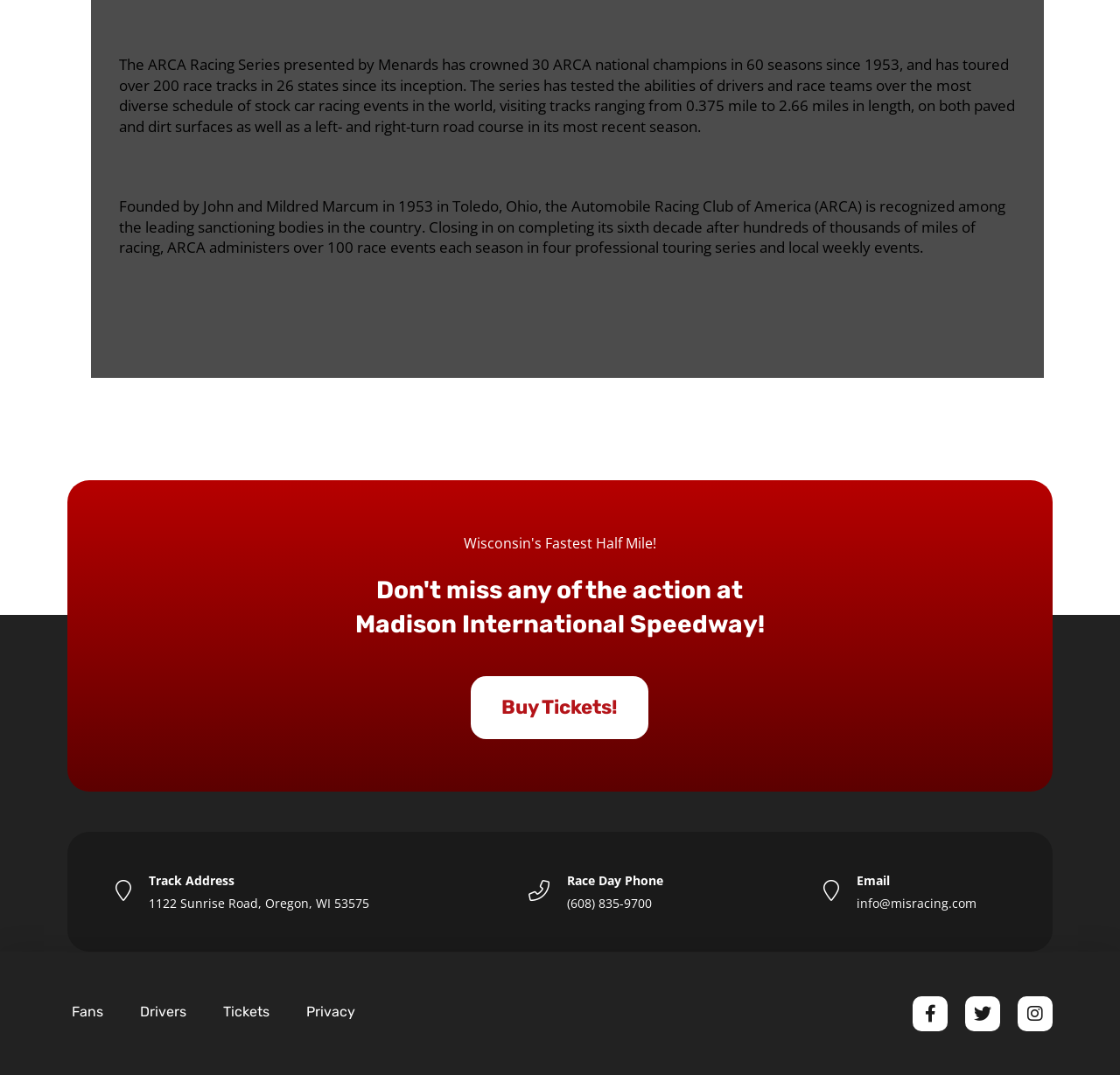Identify the bounding box coordinates of the section to be clicked to complete the task described by the following instruction: "Click on the link to view next message". The coordinates should be four float numbers between 0 and 1, formatted as [left, top, right, bottom].

None